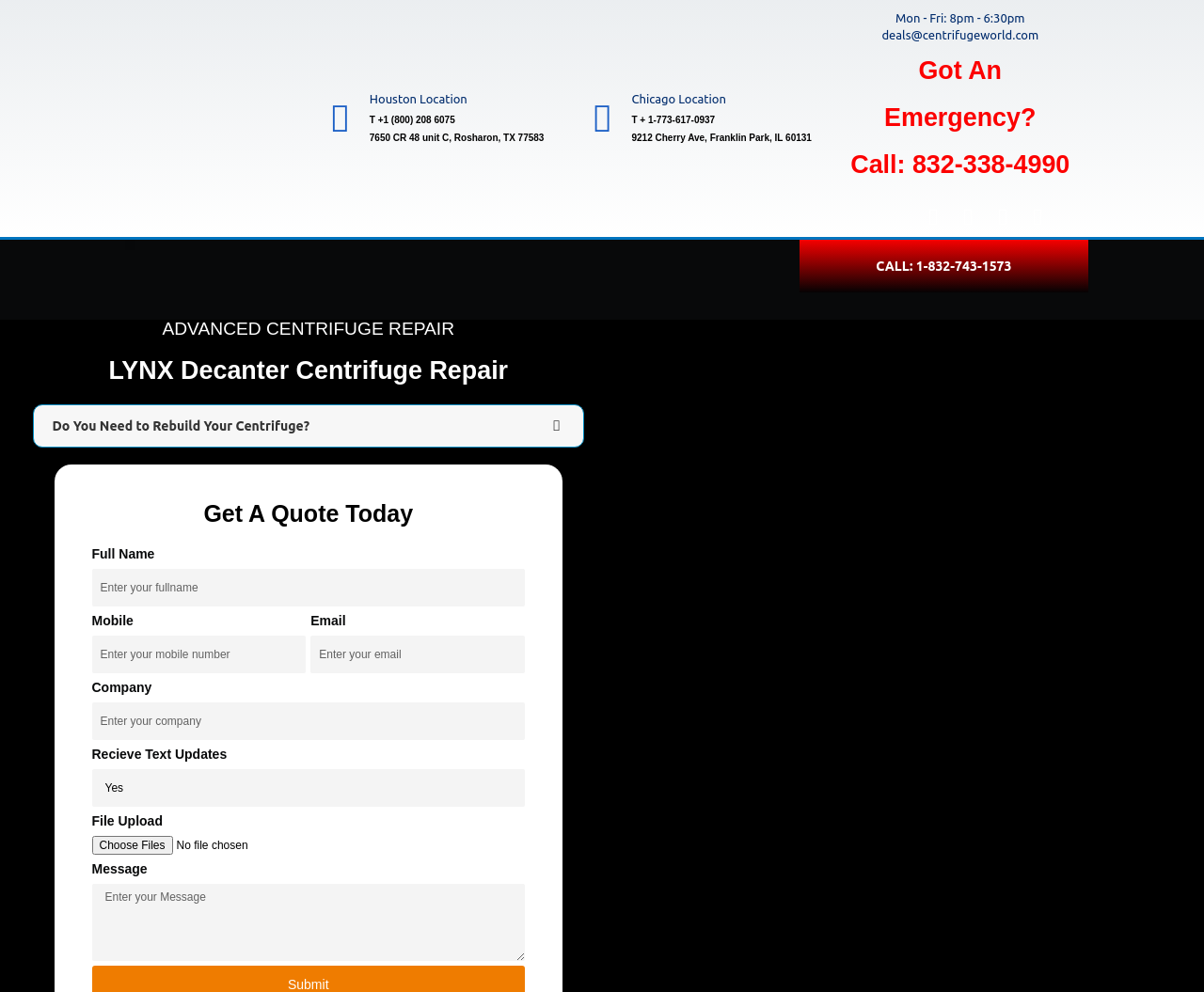Can you extract the headline from the webpage for me?

LYNX Decanter Centrifuge Repair